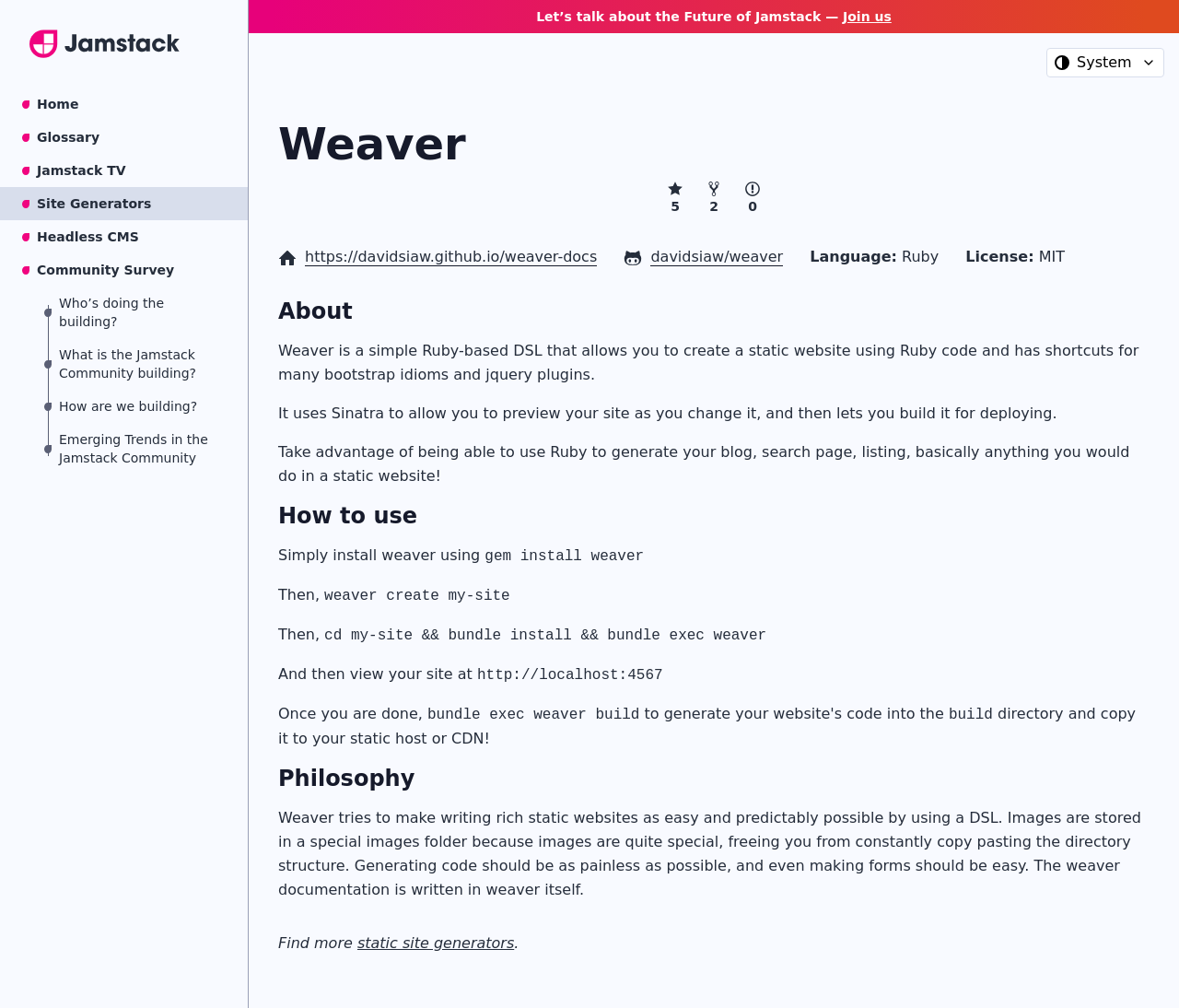Please identify the bounding box coordinates of where to click in order to follow the instruction: "Join the discussion about the future of Jamstack".

[0.211, 0.0, 1.0, 0.033]